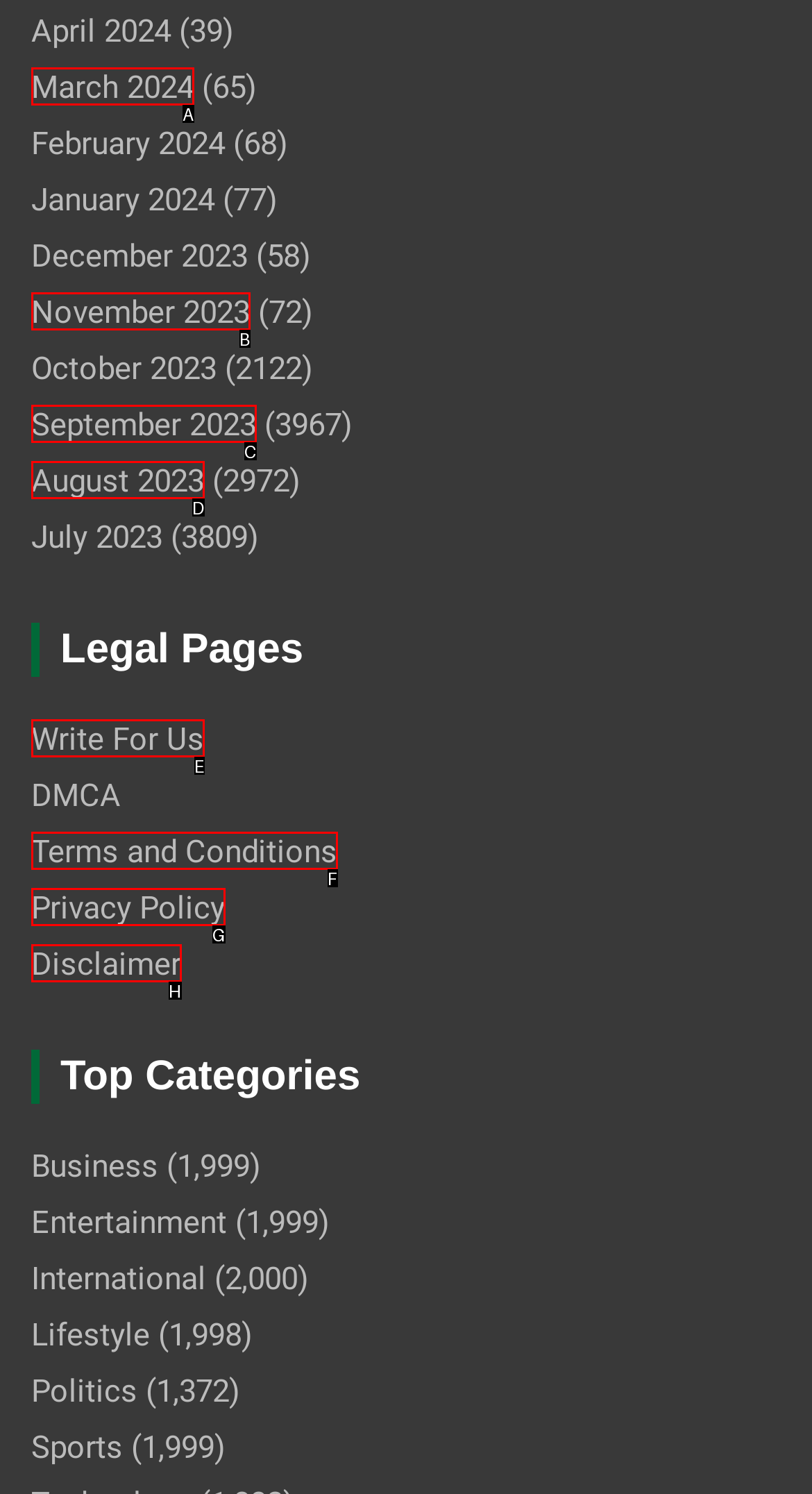Find the HTML element that matches the description: Write For Us. Answer using the letter of the best match from the available choices.

E